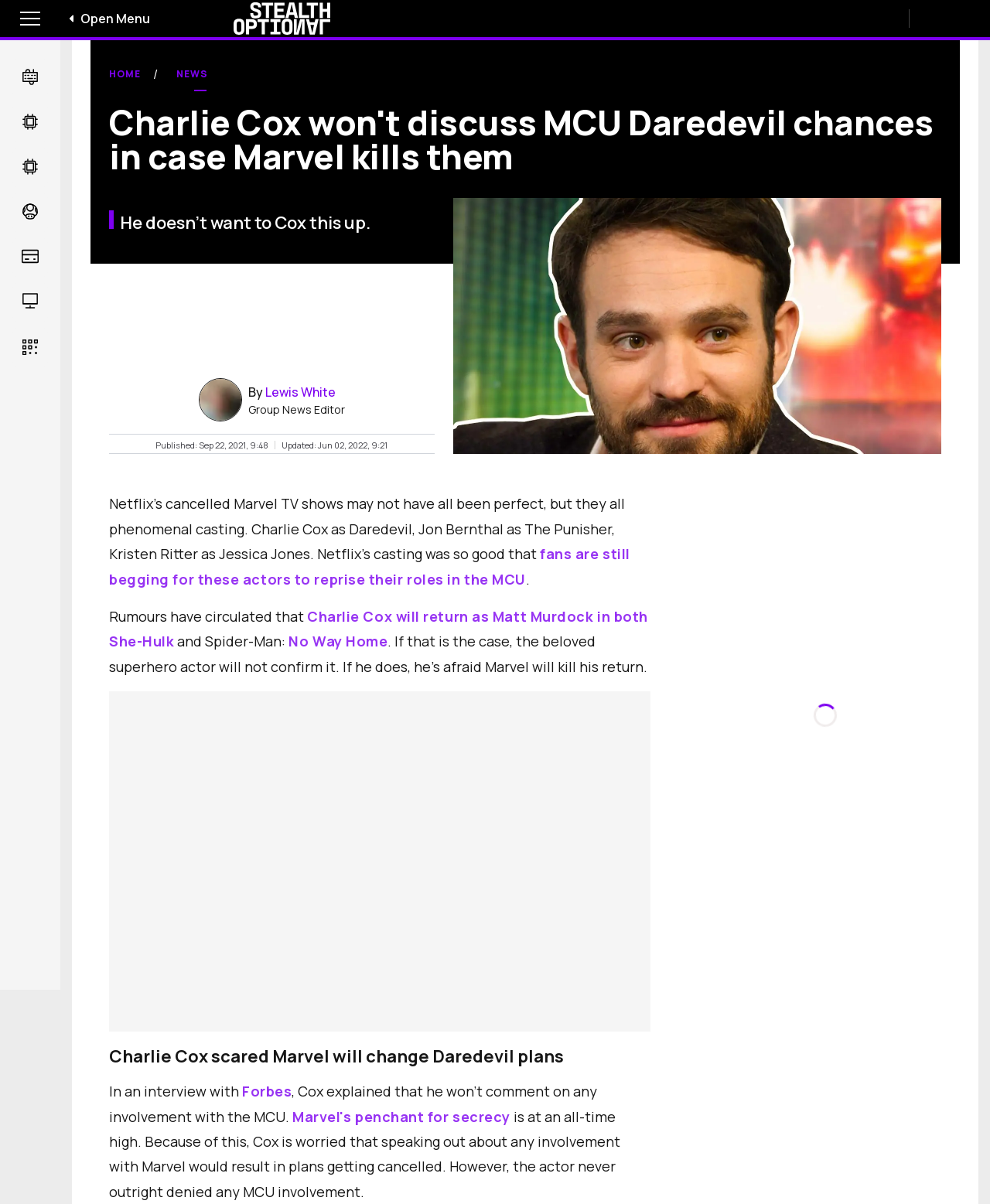Please look at the image and answer the question with a detailed explanation: What is the role of the author mentioned in the article?

The article was written by Lewis White, who is the Group News Editor.